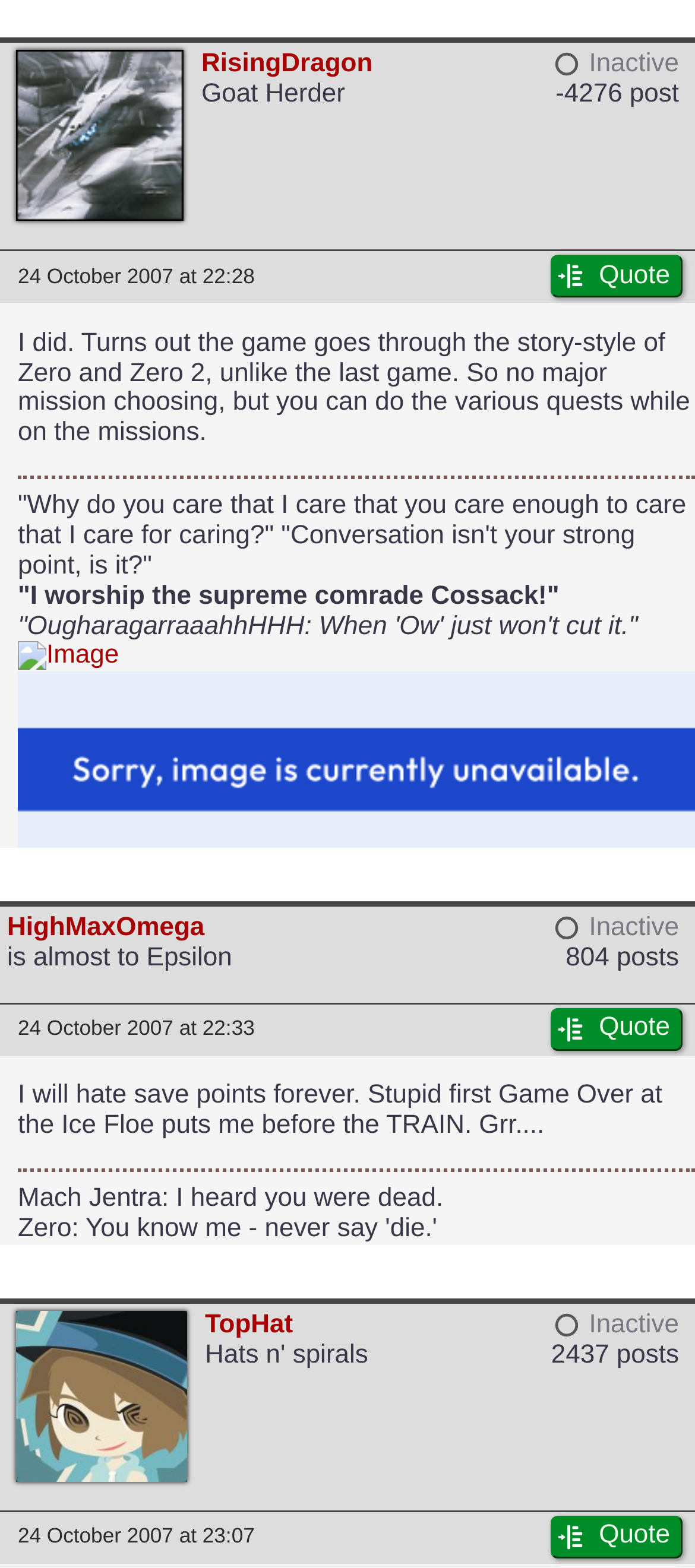Pinpoint the bounding box coordinates of the clickable element to carry out the following instruction: "Visit Social Media."

None